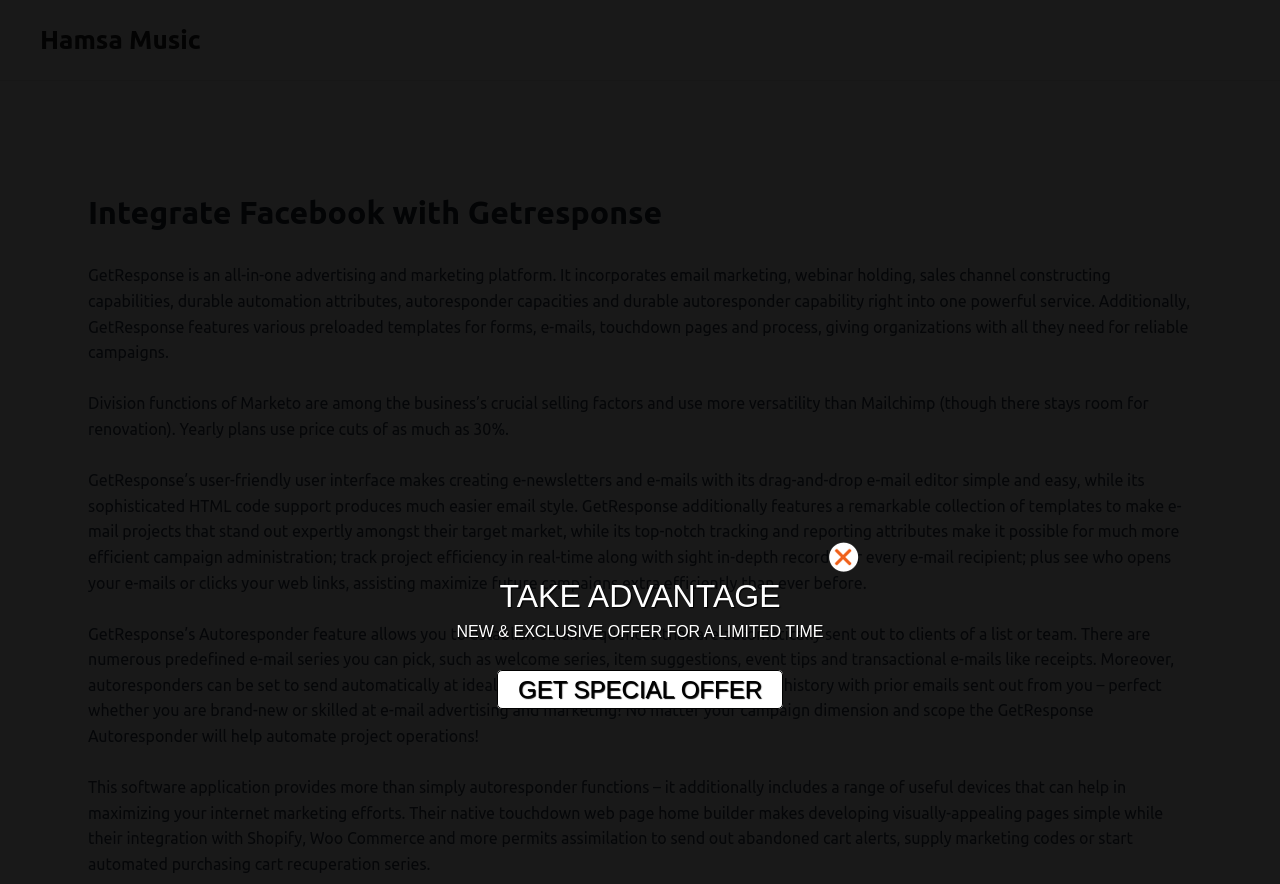Answer the question briefly using a single word or phrase: 
What is GetResponse?

all-in-one advertising and marketing platform